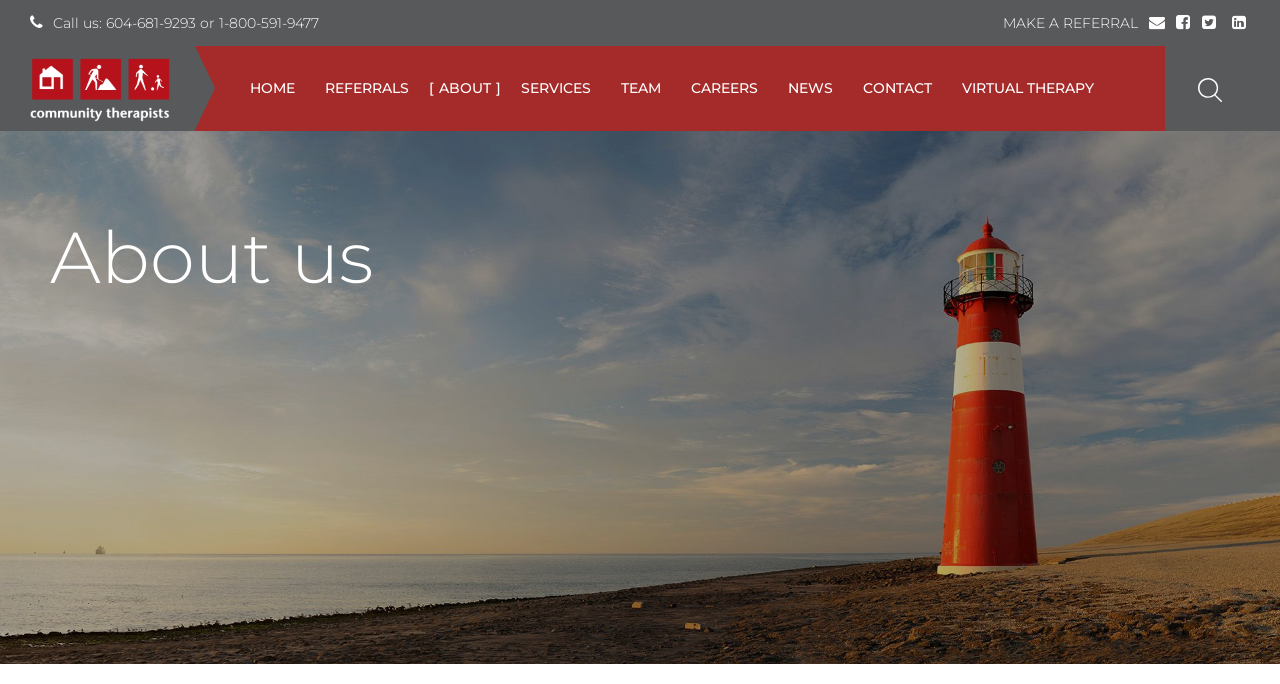Using the provided element description: "News", identify the bounding box coordinates. The coordinates should be four floats between 0 and 1 in the order [left, top, right, bottom].

[0.604, 0.067, 0.662, 0.192]